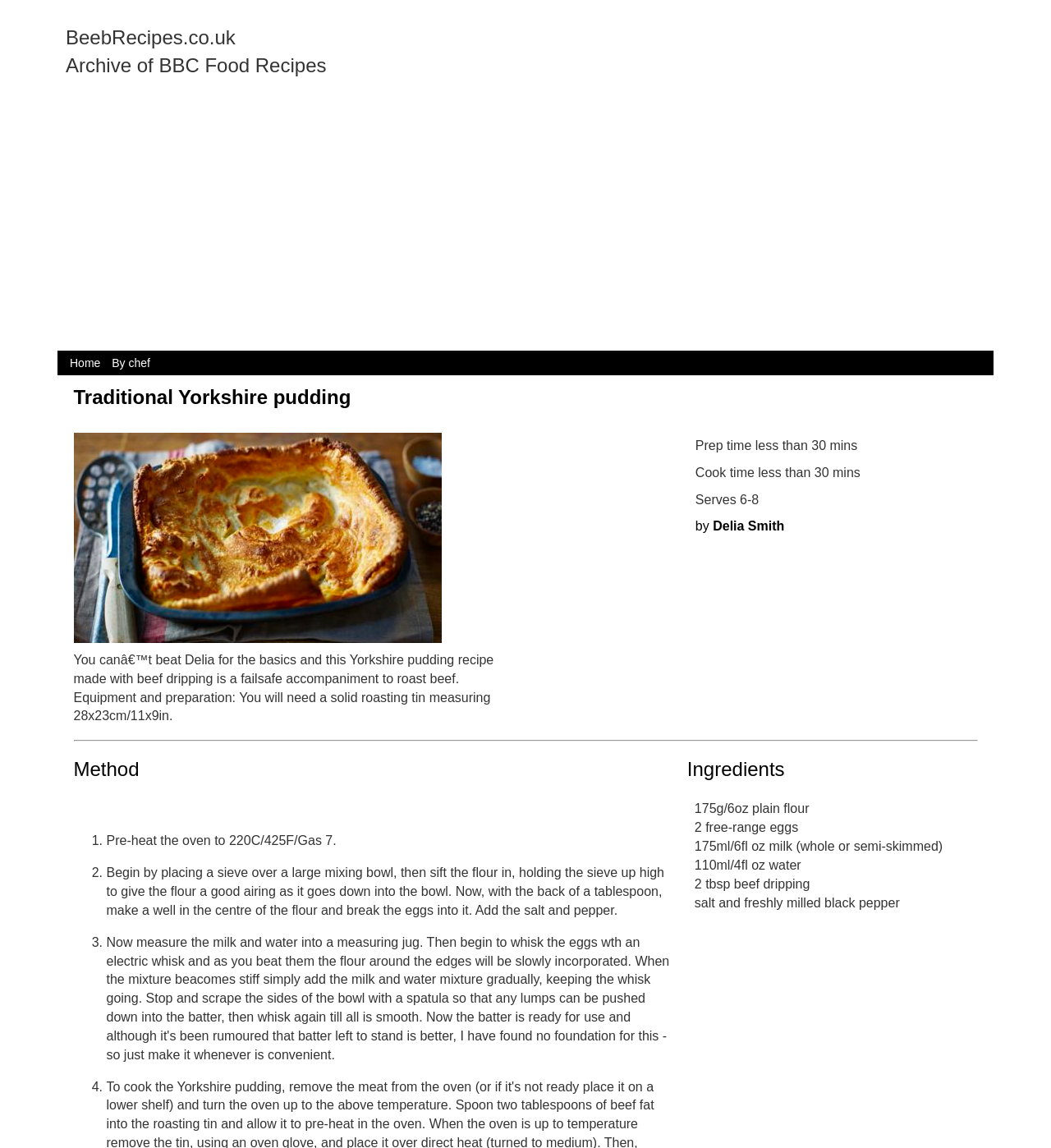What is the oven temperature required for this recipe? Using the information from the screenshot, answer with a single word or phrase.

220C/425F/Gas 7